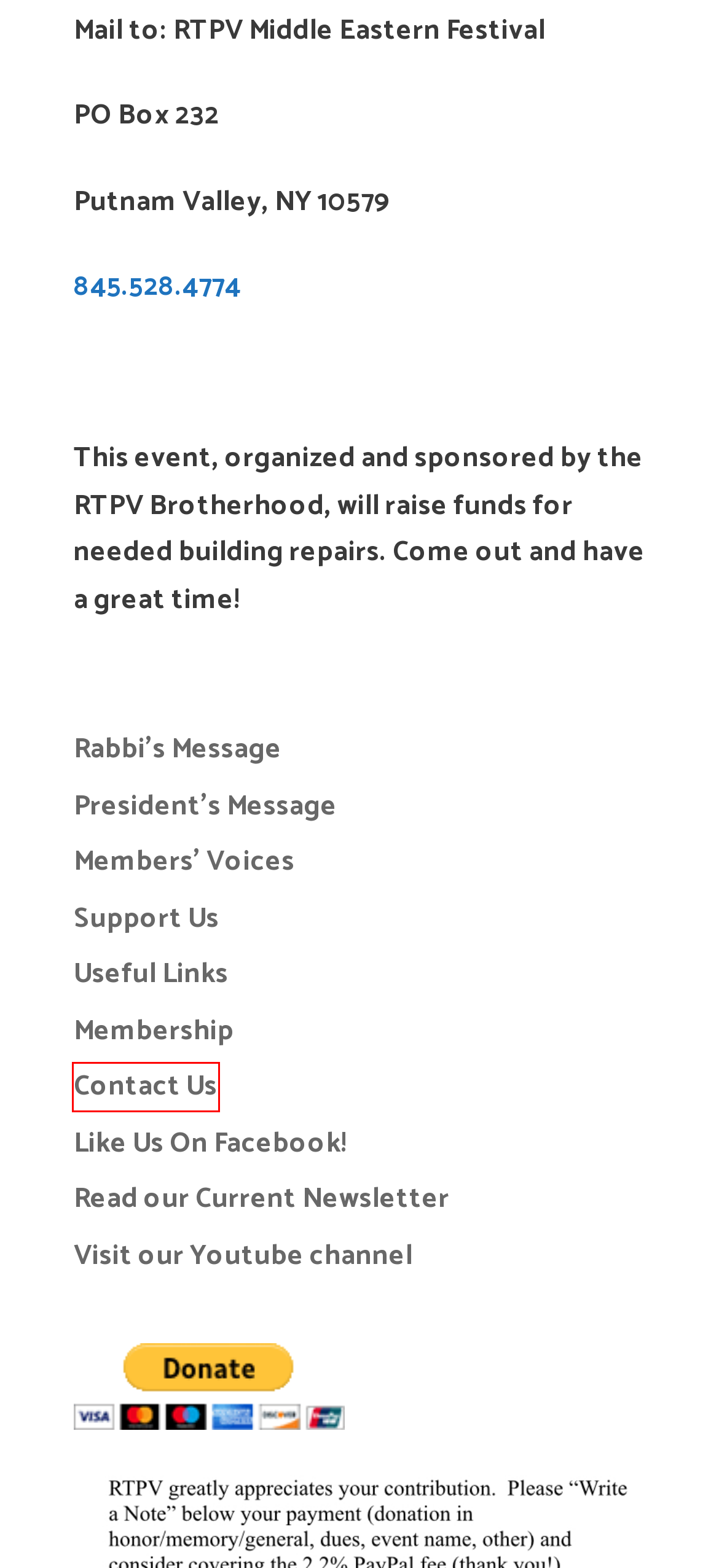Please examine the screenshot provided, which contains a red bounding box around a UI element. Select the webpage description that most accurately describes the new page displayed after clicking the highlighted element. Here are the candidates:
A. RTPV – Welcome to the Reform Temple of Putnam Valley
B. Membership – RTPV
C. Members’ Voices – RTPV
D. Rabbi’s Message – RTPV
E. President’s Message – RTPV
F. Weekly E-Shofar Newsletter – RTPV
G. Contact Us – RTPV
H. Supporting our Temple – RTPV

G